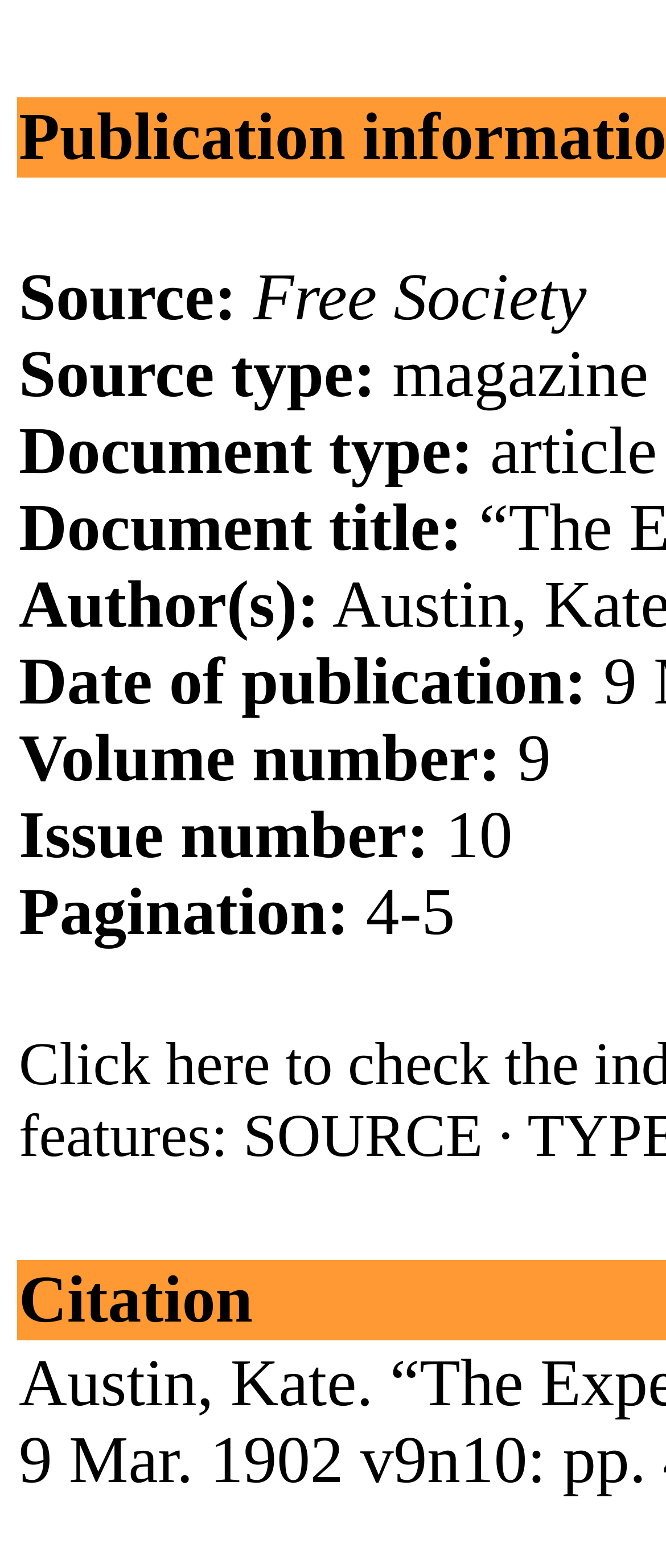Can you give a detailed response to the following question using the information from the image? What is the issue number of the document?

I found the answer by examining the static text elements on the webpage. I saw the label 'Issue number:' followed by the text '10', which indicates that the issue number of the document is 10.